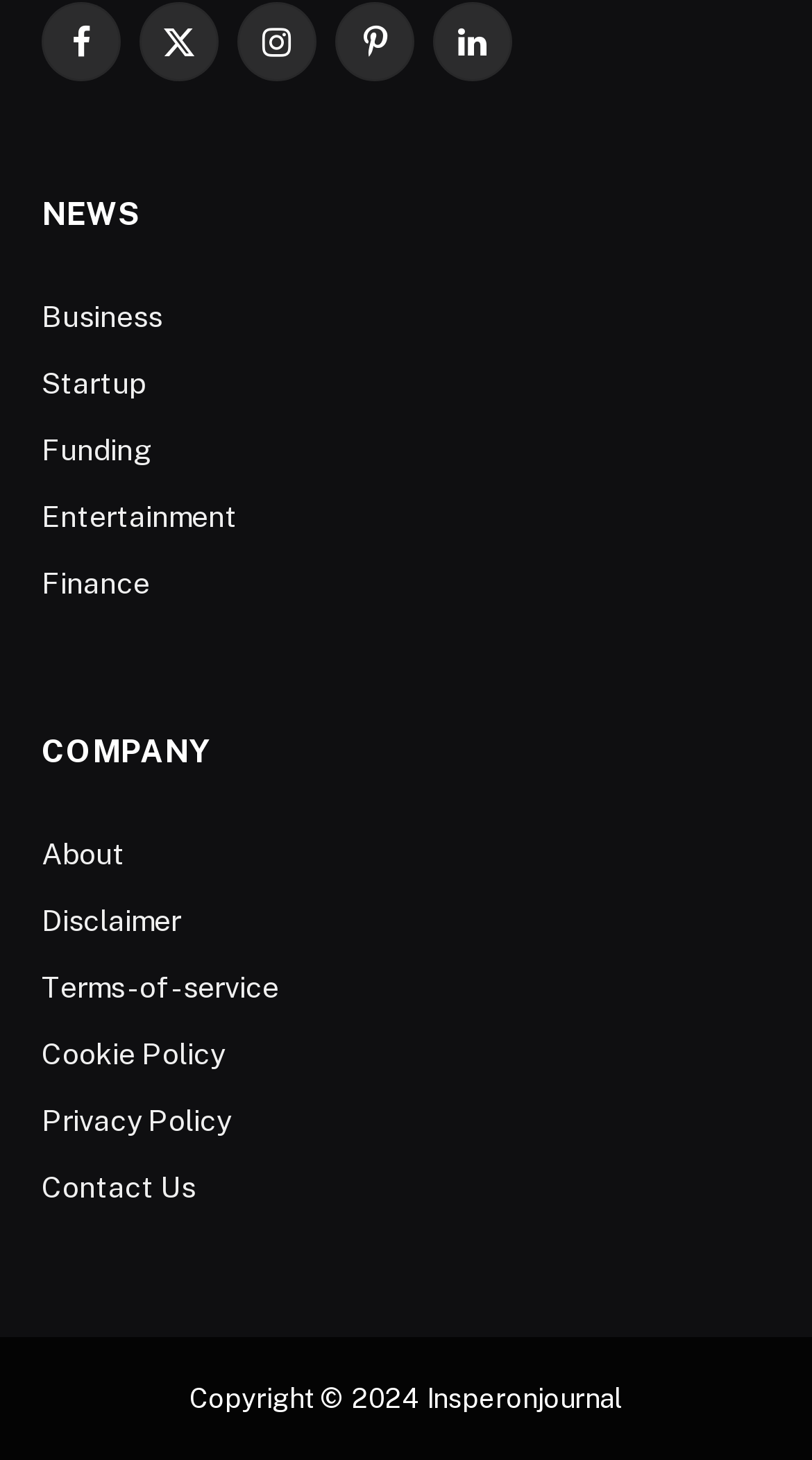Given the description of the UI element: "X (Twitter)", predict the bounding box coordinates in the form of [left, top, right, bottom], with each value being a float between 0 and 1.

[0.172, 0.001, 0.269, 0.055]